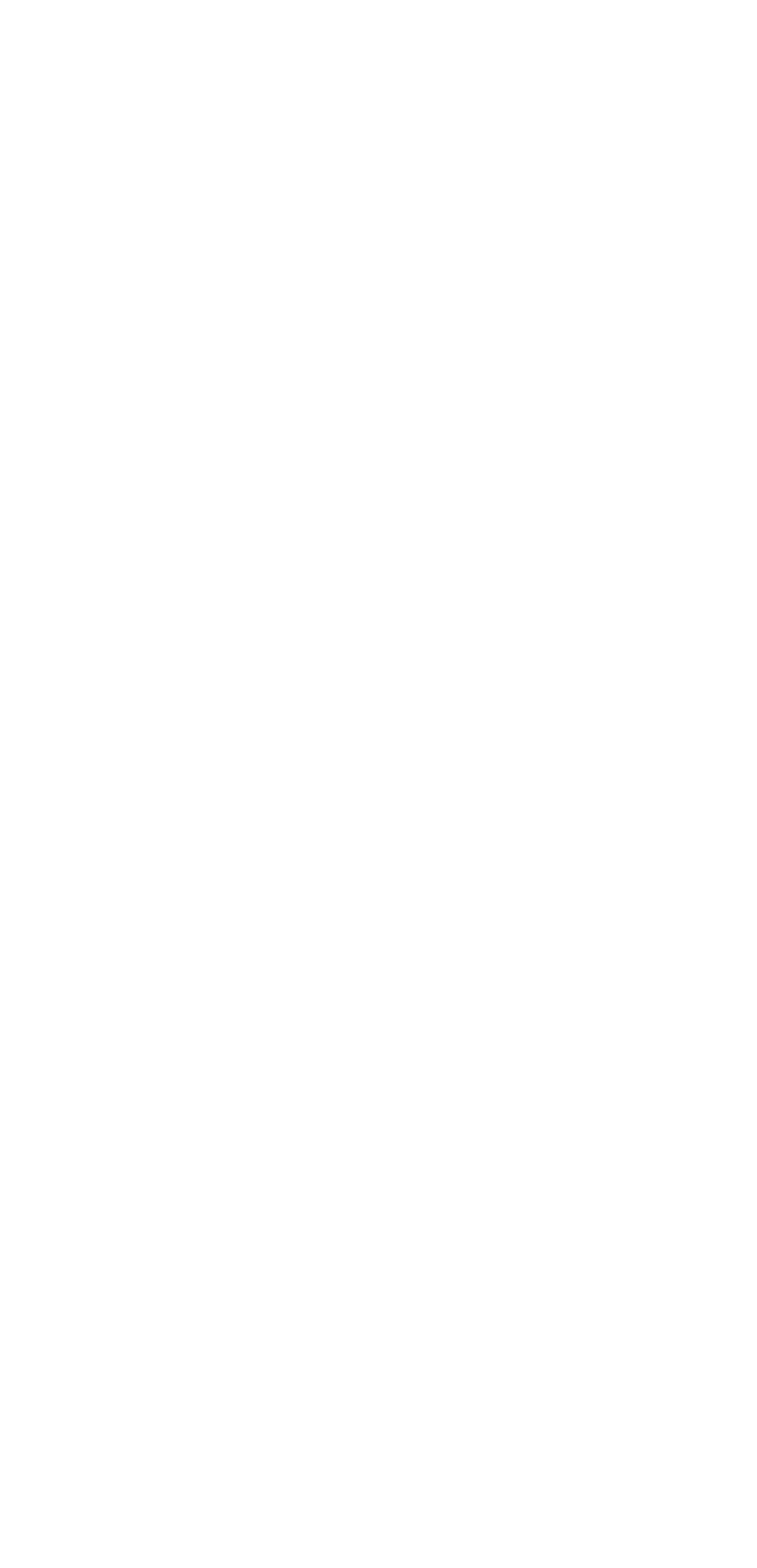Identify the bounding box for the UI element described as: "615.377.3904". The coordinates should be four float numbers between 0 and 1, i.e., [left, top, right, bottom].

[0.097, 0.838, 0.326, 0.859]